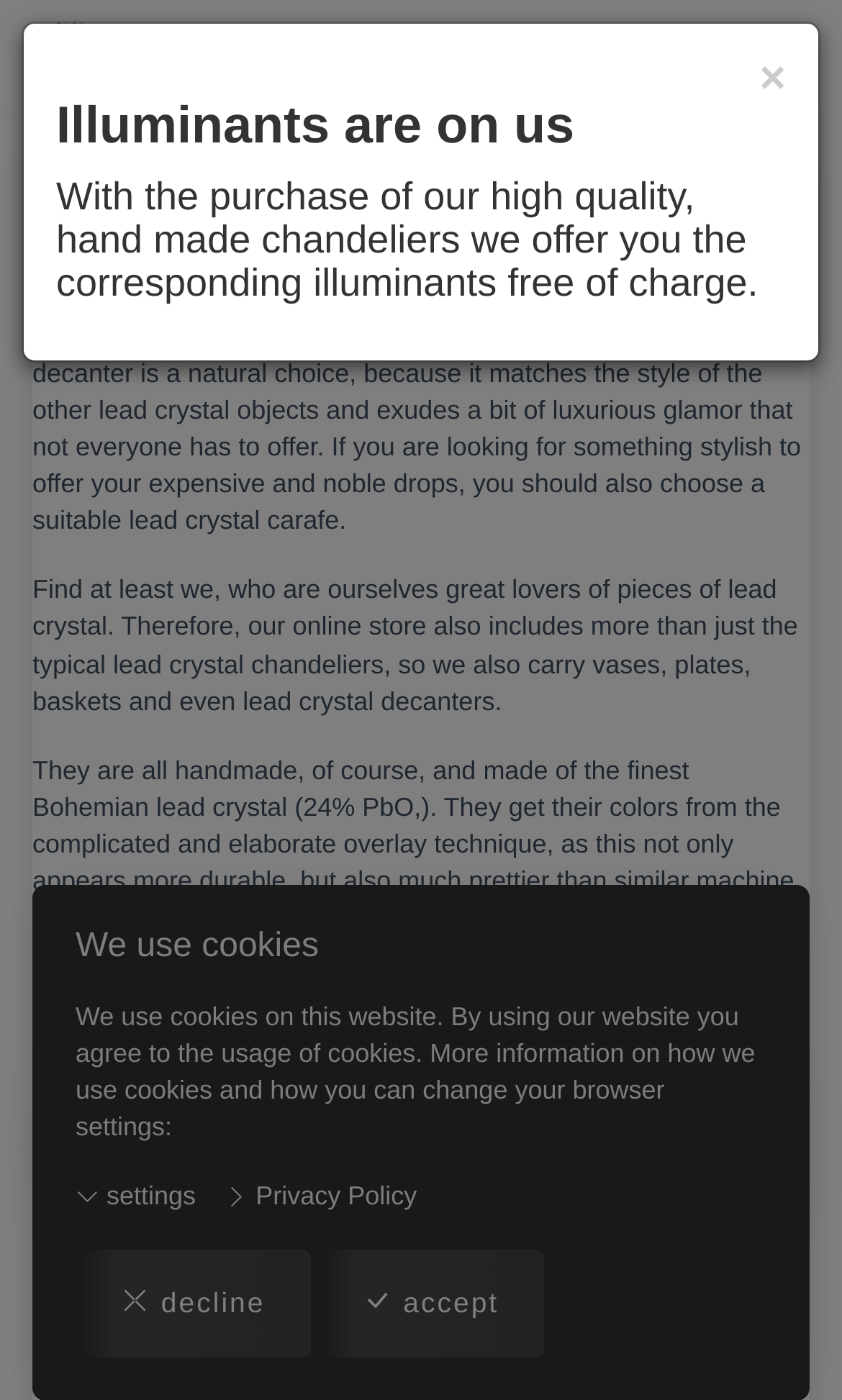Given the element description: "parent_node: 0 title="Search"", predict the bounding box coordinates of the UI element it refers to, using four float numbers between 0 and 1, i.e., [left, top, right, bottom].

[0.624, 0.022, 0.696, 0.055]